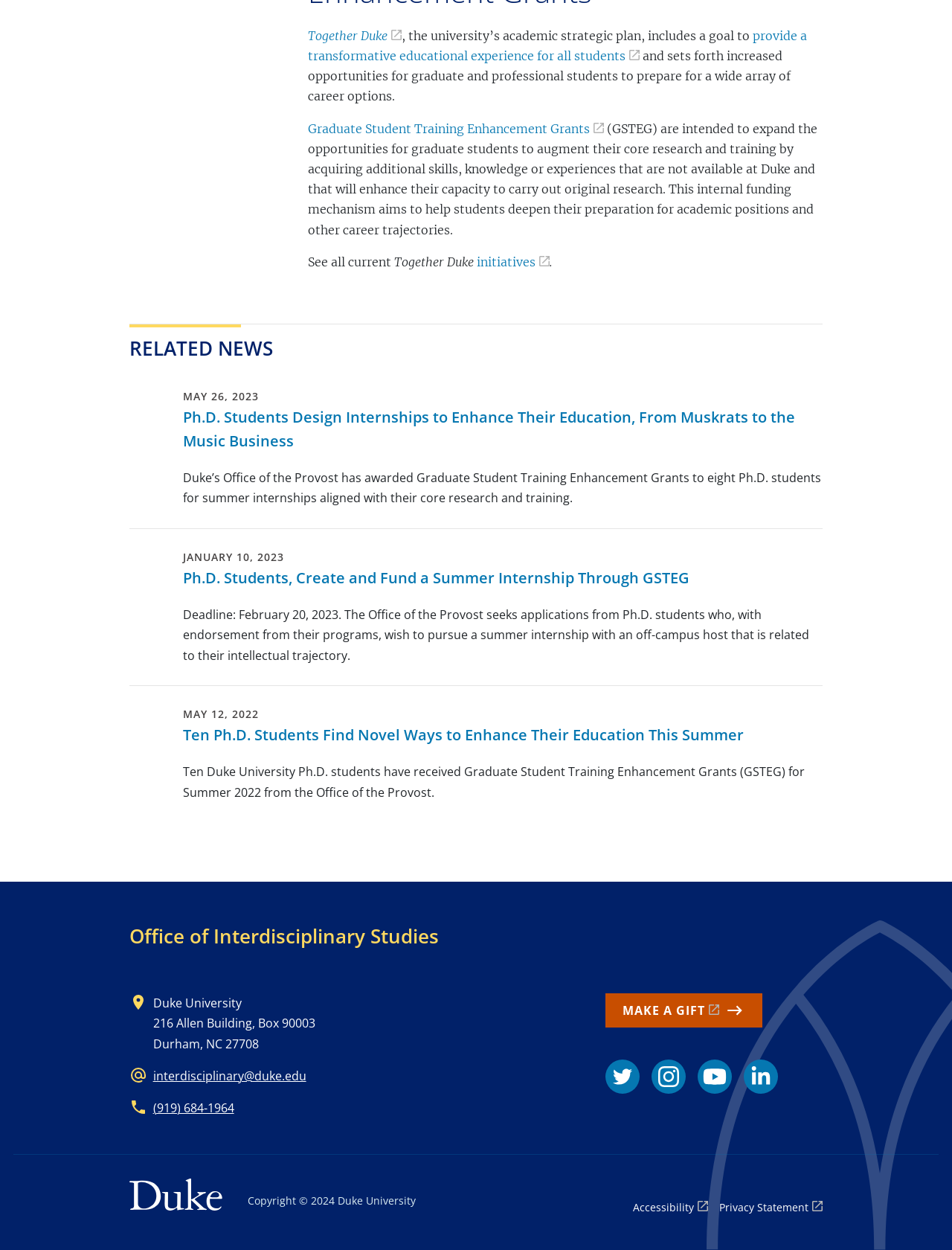Identify the bounding box coordinates necessary to click and complete the given instruction: "Click on the 'initiatives' link".

[0.5, 0.203, 0.577, 0.215]